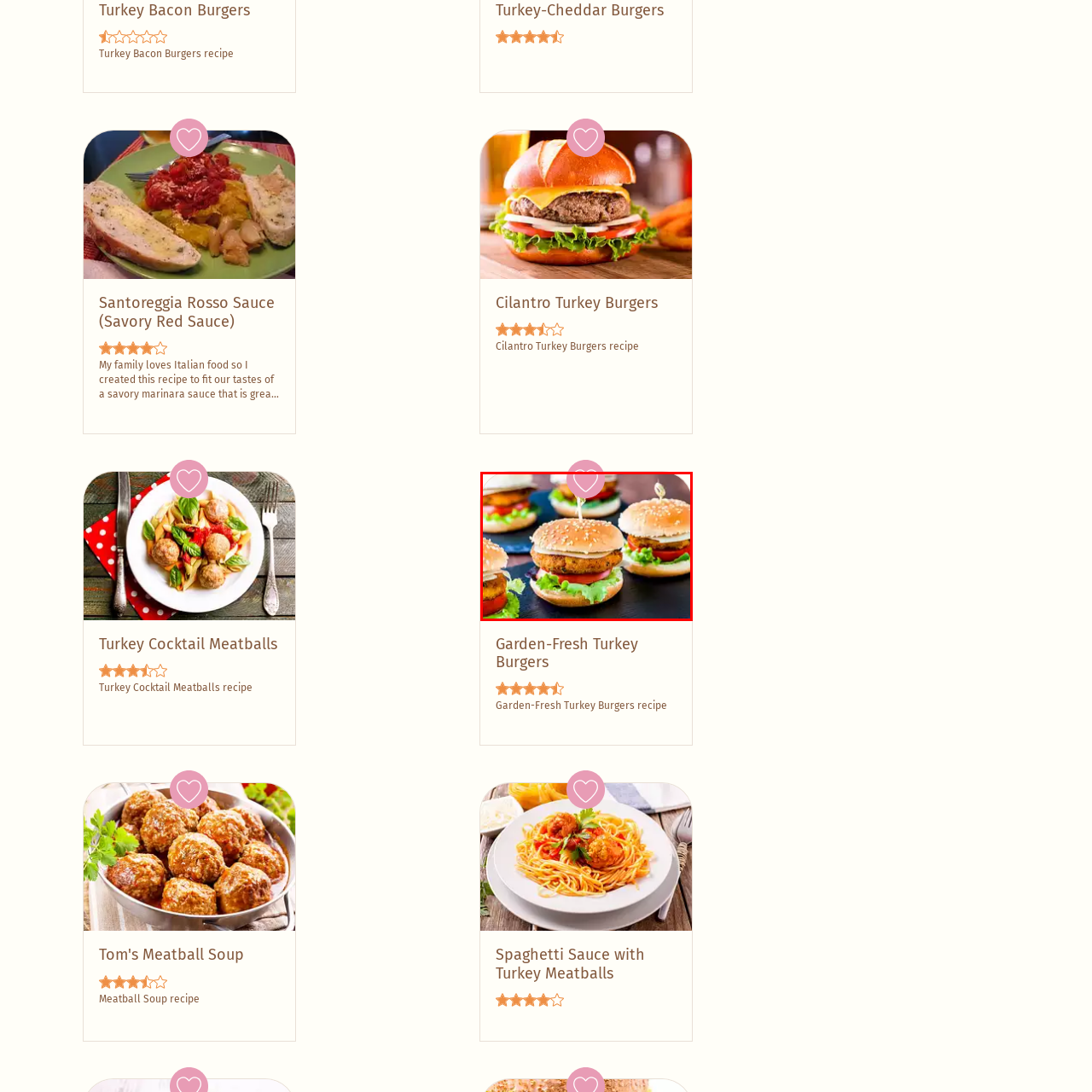Offer a detailed account of the image that is framed by the red bounding box.

The image showcases a delightful arrangement of Cilantro Turkey Burgers, perfectly nestled within soft sesame seed buns. Each burger features a juicy turkey patty layered with fresh, vibrant ingredients such as crisp lettuce and ripe tomato slices, making them not only visually appealing but also a feast for the taste buds. The burgers are elegantly presented on a dark platter that contrasts beautifully against the golden hues of the buns. Furthermore, a playful pink heart icon atop one of the burgers adds a charming touch, indicating a favorite or recommended dish. This recipe is a great option for those seeking a healthier yet satisfying meal.